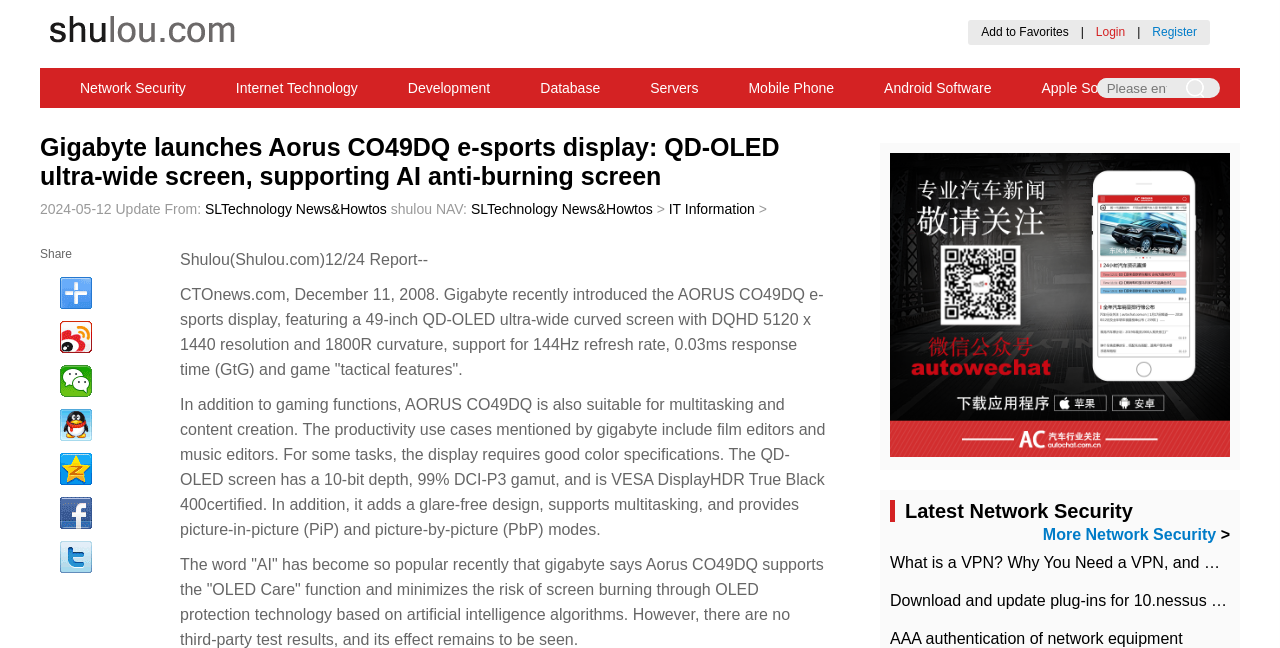Can you pinpoint the bounding box coordinates for the clickable element required for this instruction: "Share on Weibo"? The coordinates should be four float numbers between 0 and 1, i.e., [left, top, right, bottom].

[0.047, 0.495, 0.072, 0.545]